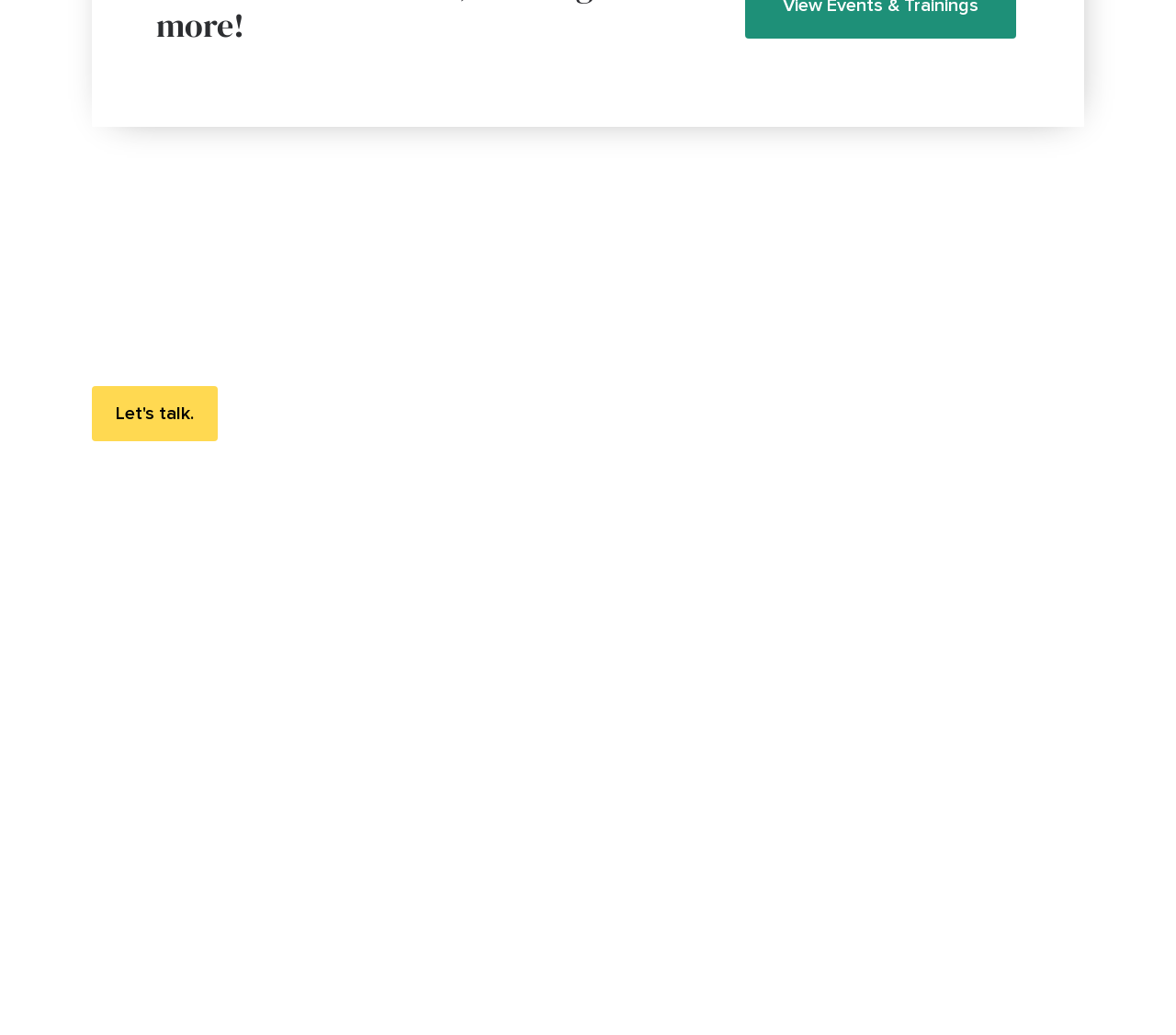What is the phone number of the law firm?
Use the image to give a comprehensive and detailed response to the question.

The phone number of the law firm can be found in the link element '604-800-5722' under the 'Contact Information' heading.